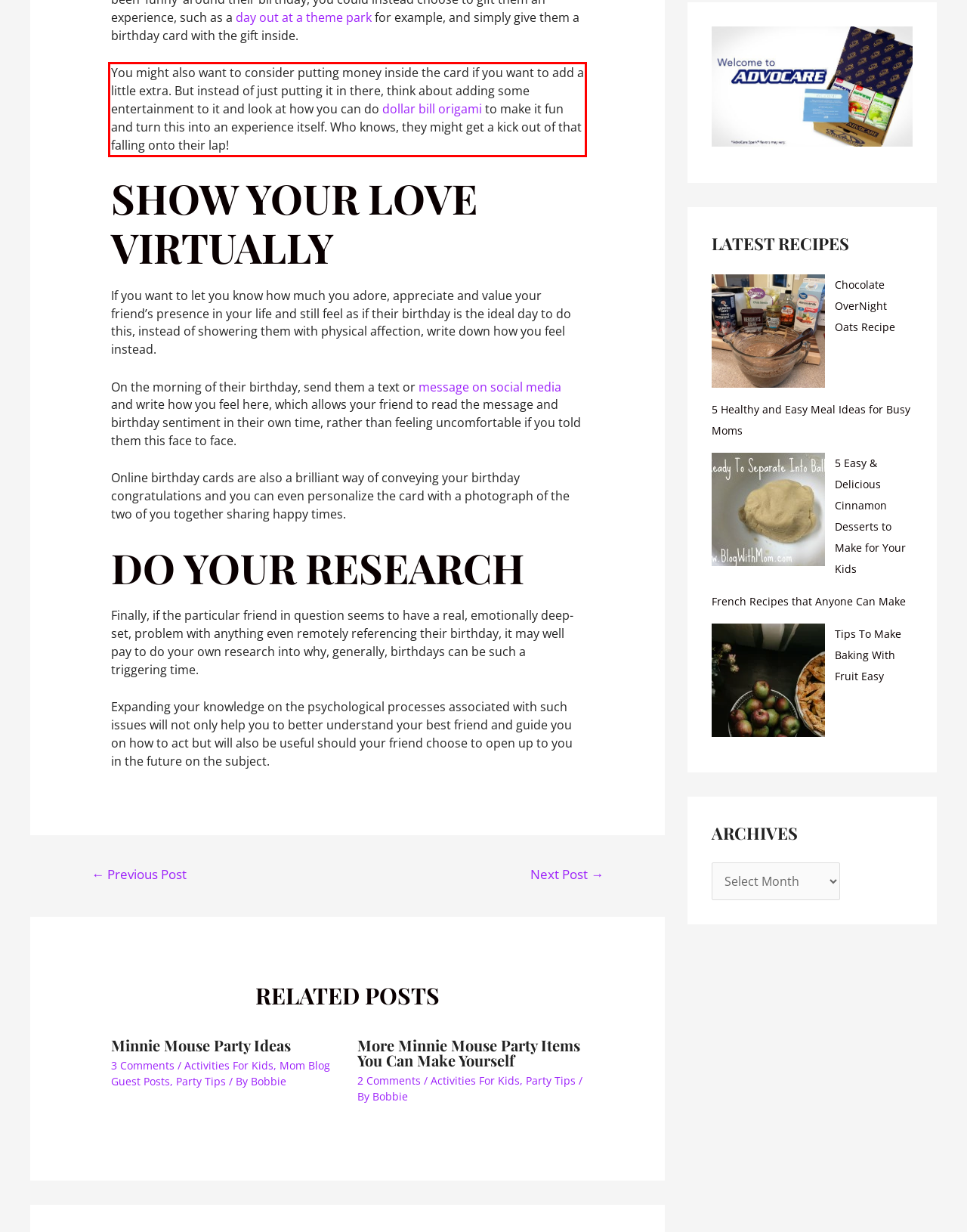Look at the webpage screenshot and recognize the text inside the red bounding box.

You might also want to consider putting money inside the card if you want to add a little extra. But instead of just putting it in there, think about adding some entertainment to it and look at how you can do dollar bill origami to make it fun and turn this into an experience itself. Who knows, they might get a kick out of that falling onto their lap!